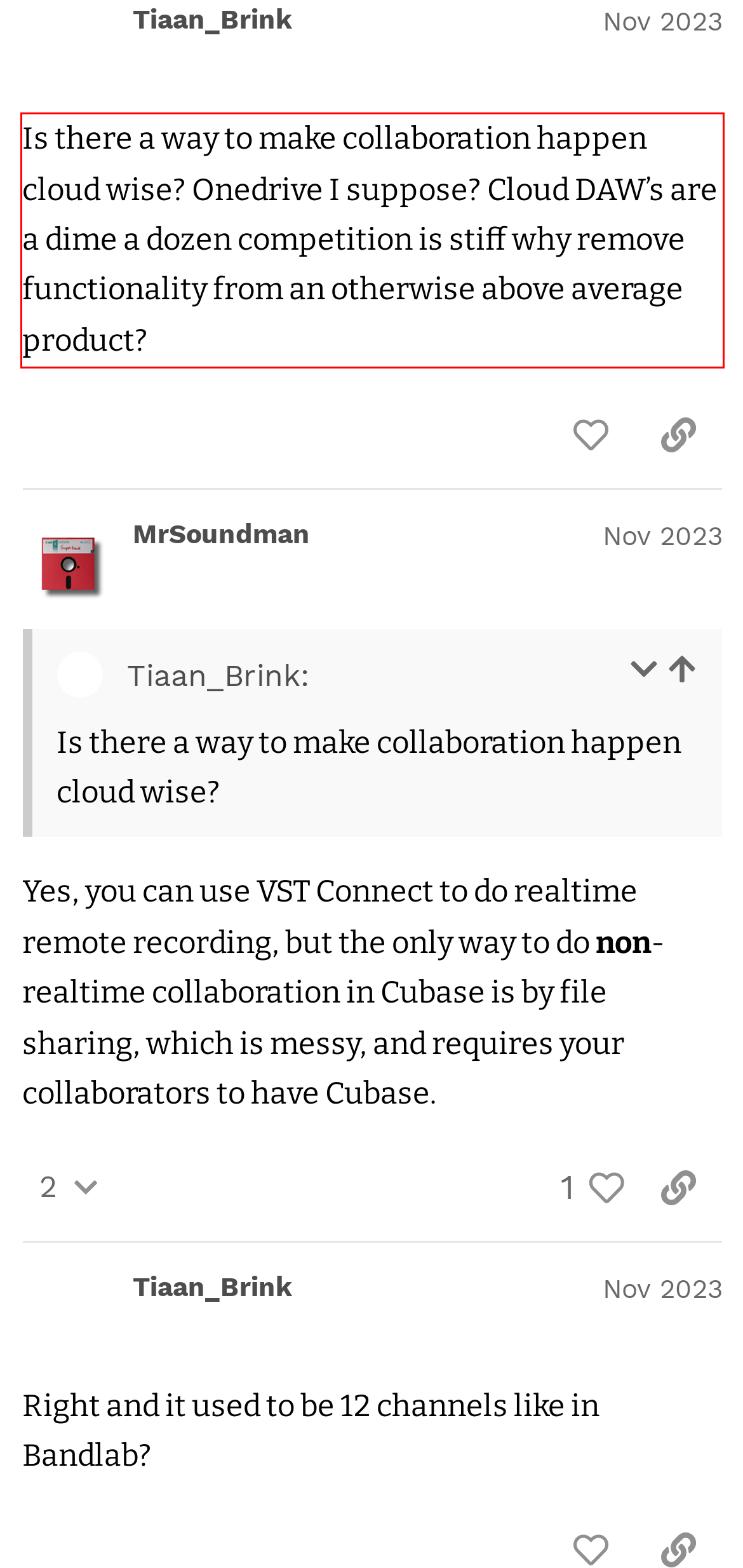Using the provided webpage screenshot, recognize the text content in the area marked by the red bounding box.

Is there a way to make collaboration happen cloud wise? Onedrive I suppose? Cloud DAW’s are a dime a dozen competition is stiff why remove functionality from an otherwise above average product?